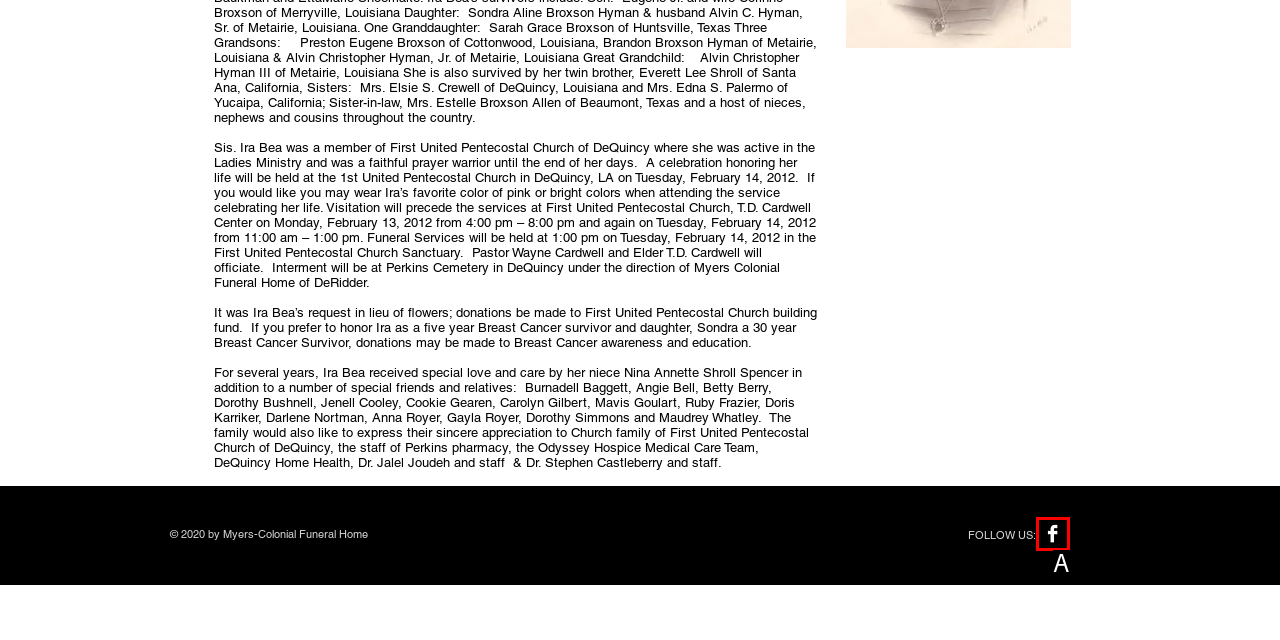Given the description: aria-label="Facebook B&W", identify the matching option. Answer with the corresponding letter.

A